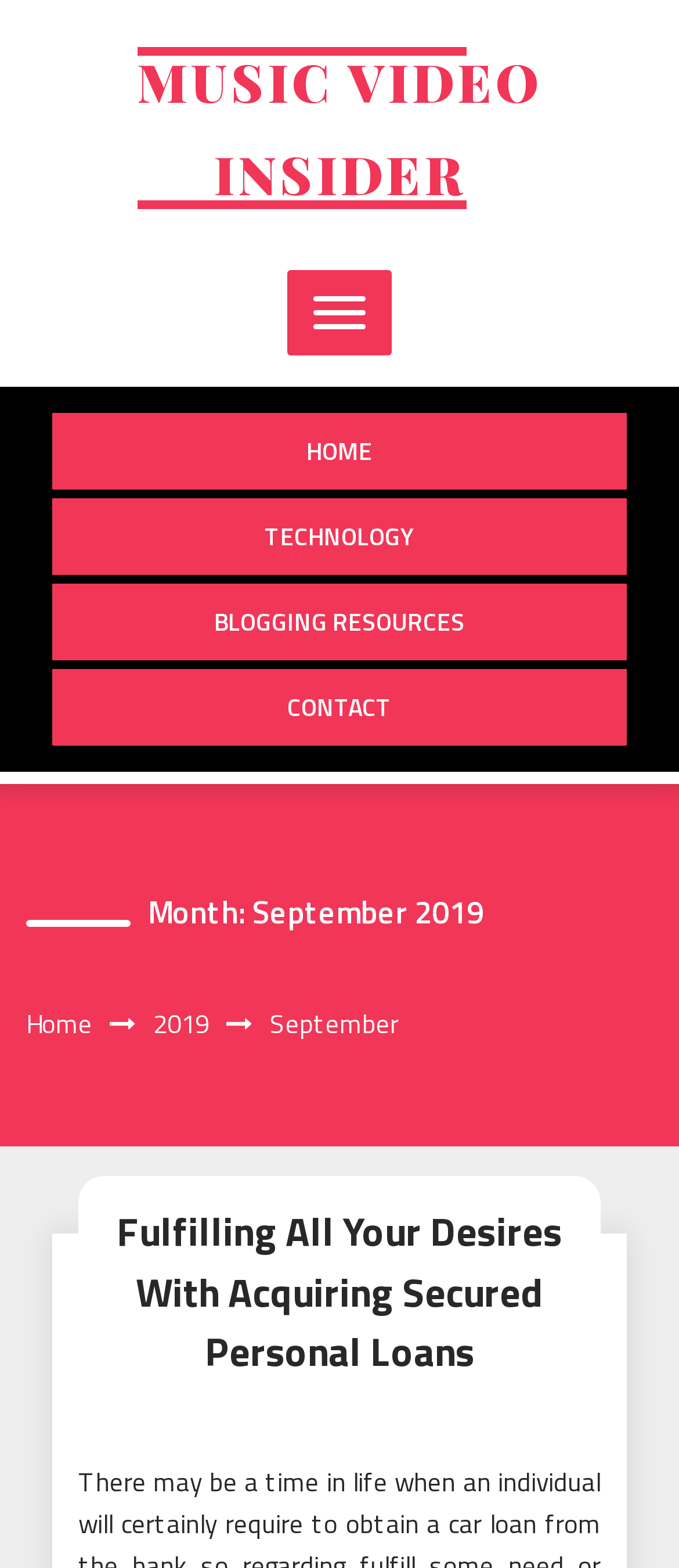From the screenshot, find the bounding box of the UI element matching this description: "Music Video Insider". Supply the bounding box coordinates in the form [left, top, right, bottom], each a float between 0 and 1.

[0.201, 0.03, 0.799, 0.133]